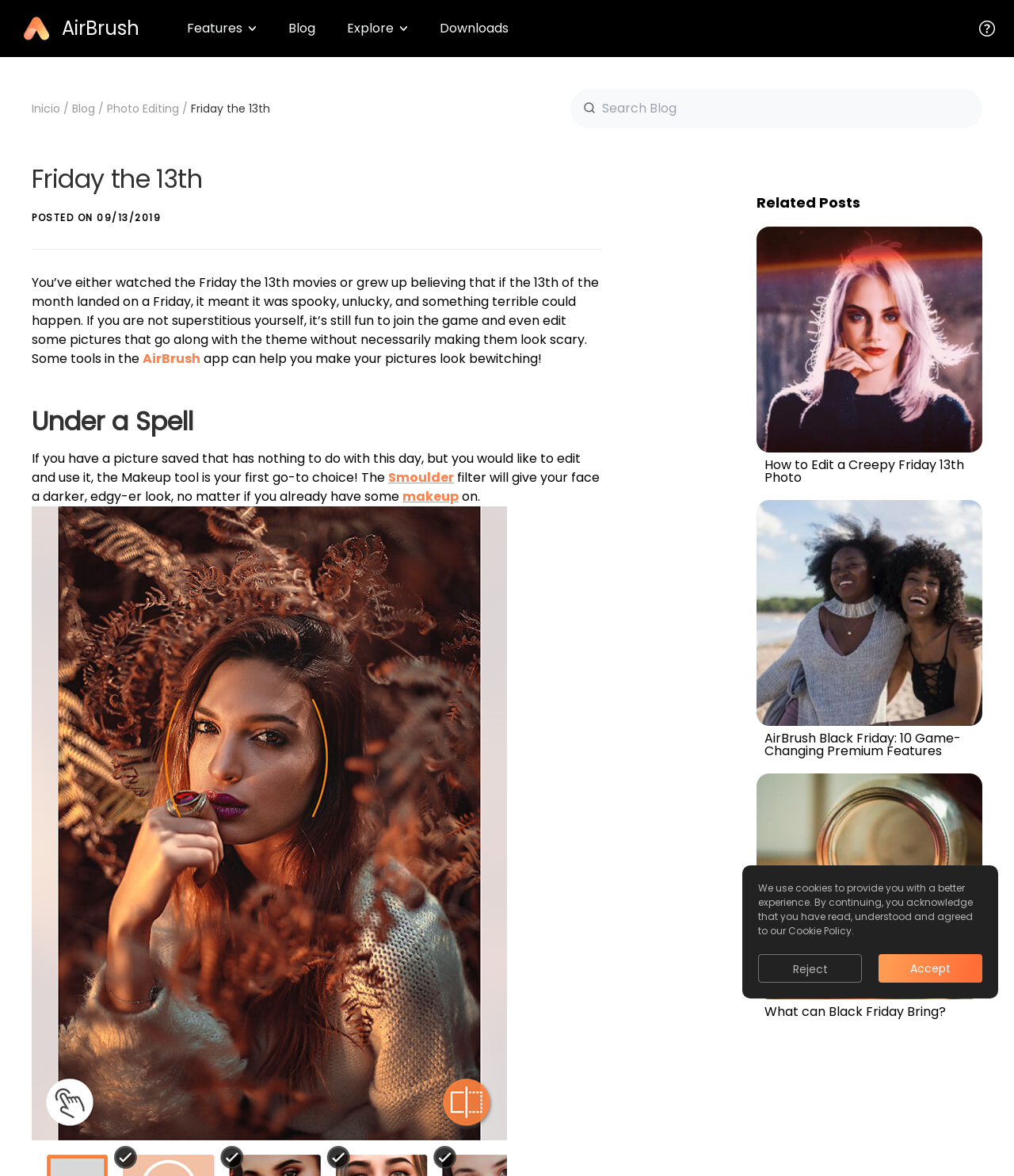Please find the bounding box coordinates of the element's region to be clicked to carry out this instruction: "Read the blog post about Friday the 13th".

[0.031, 0.136, 0.594, 0.212]